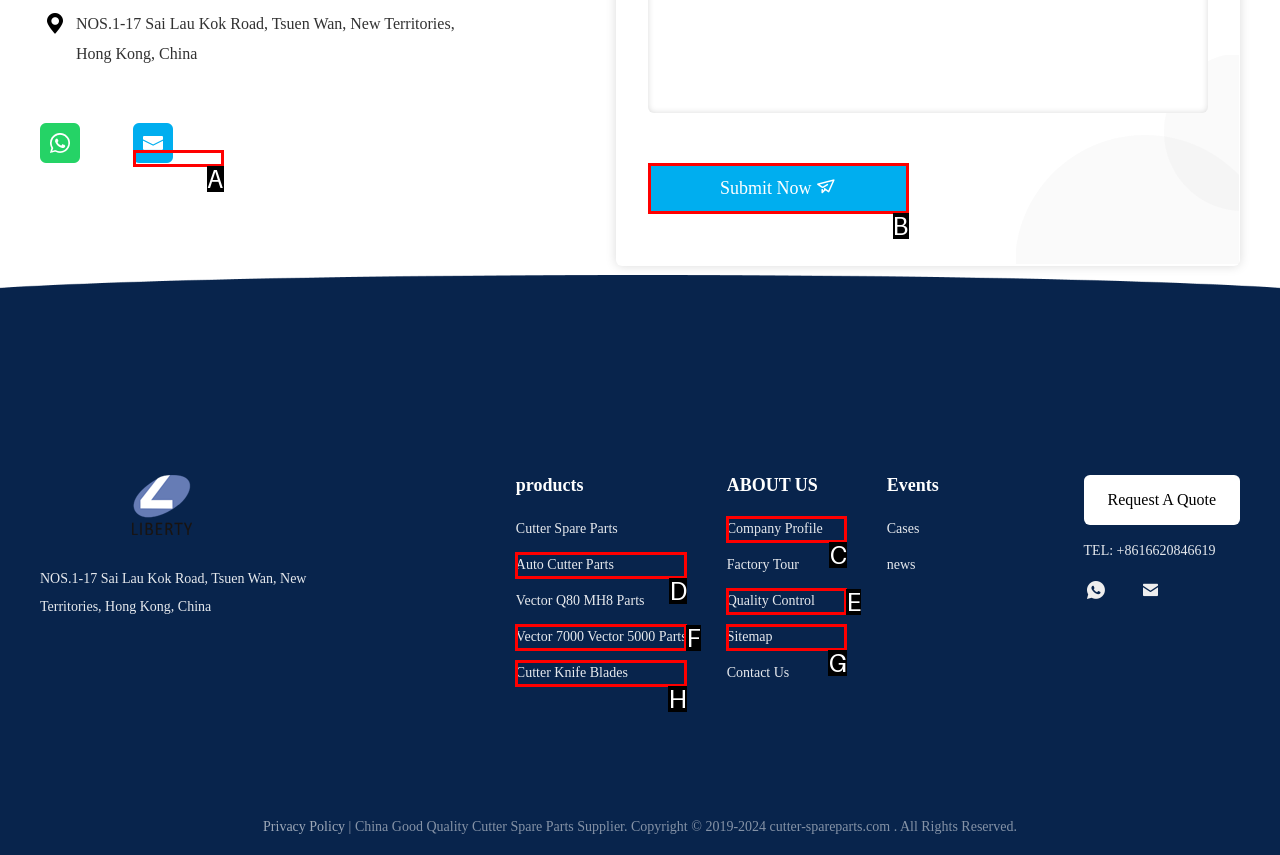From the available choices, determine which HTML element fits this description: Vector 7000 Vector 5000 Parts Respond with the correct letter.

F